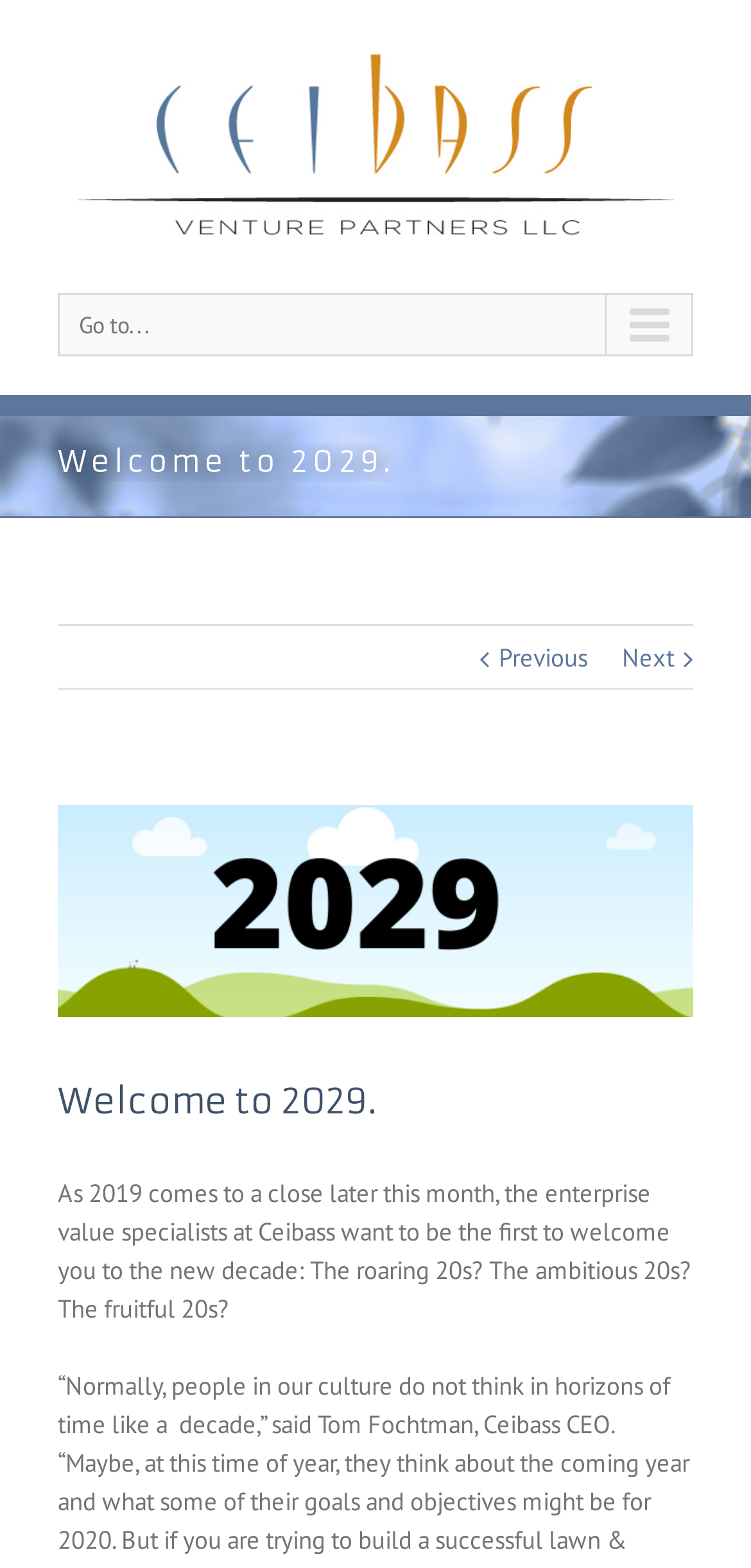What is the name of the venture partners?
Respond to the question with a single word or phrase according to the image.

Ceibass Venture Partners